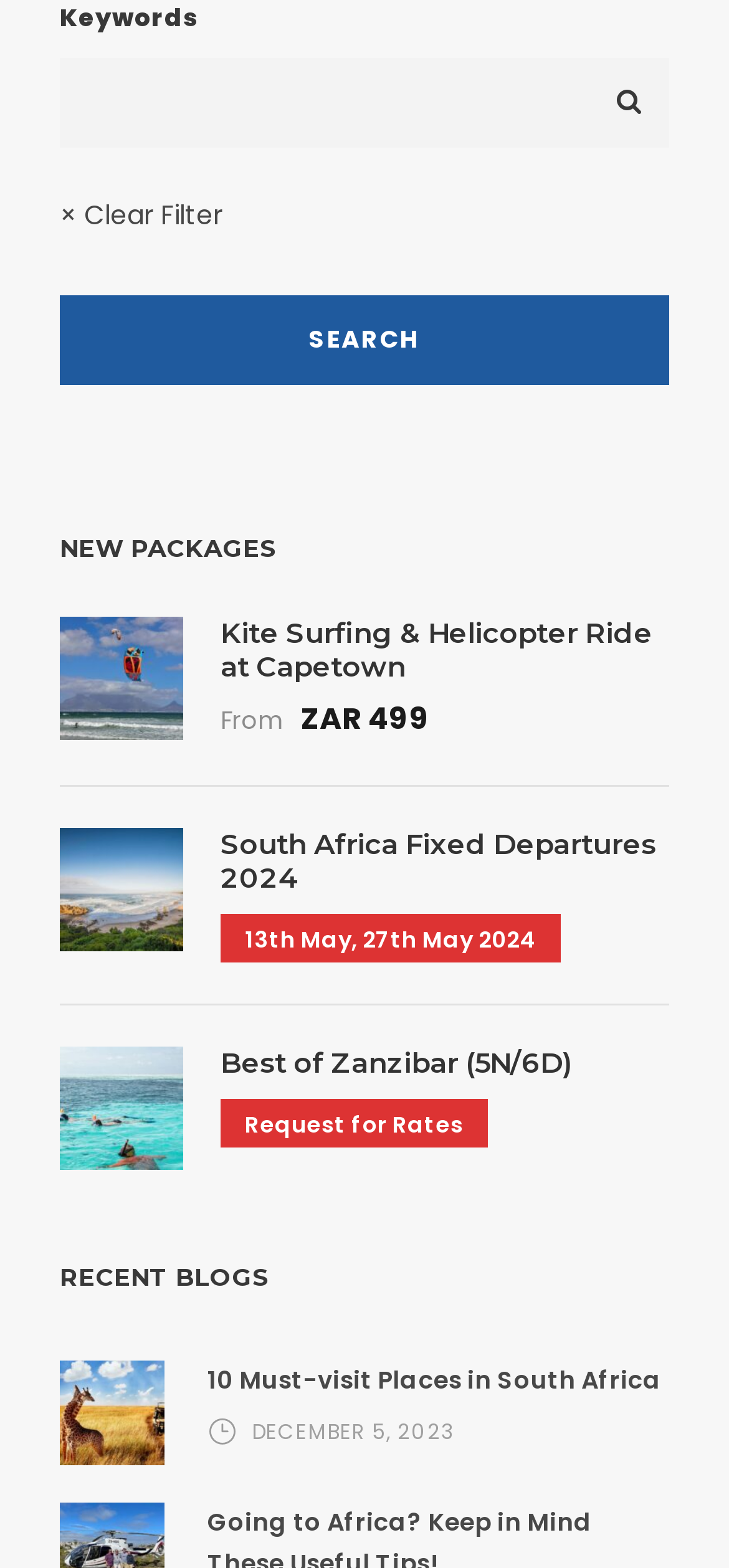Reply to the question with a single word or phrase:
What is the theme of the first package?

Kite Surfing & Helicopter Ride